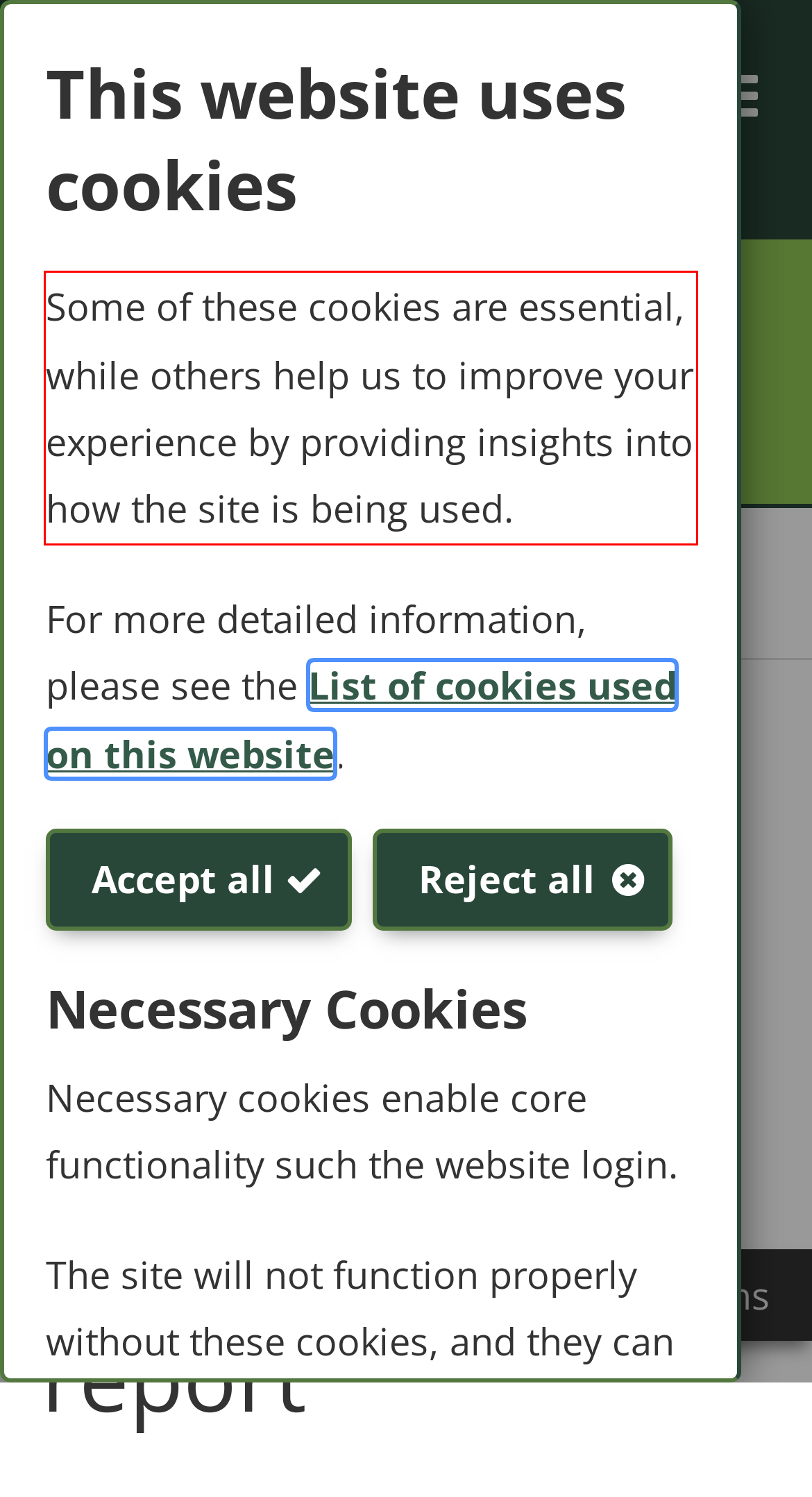Please analyze the screenshot of a webpage and extract the text content within the red bounding box using OCR.

Some of these cookies are essential, while others help us to improve your experience by providing insights into how the site is being used.